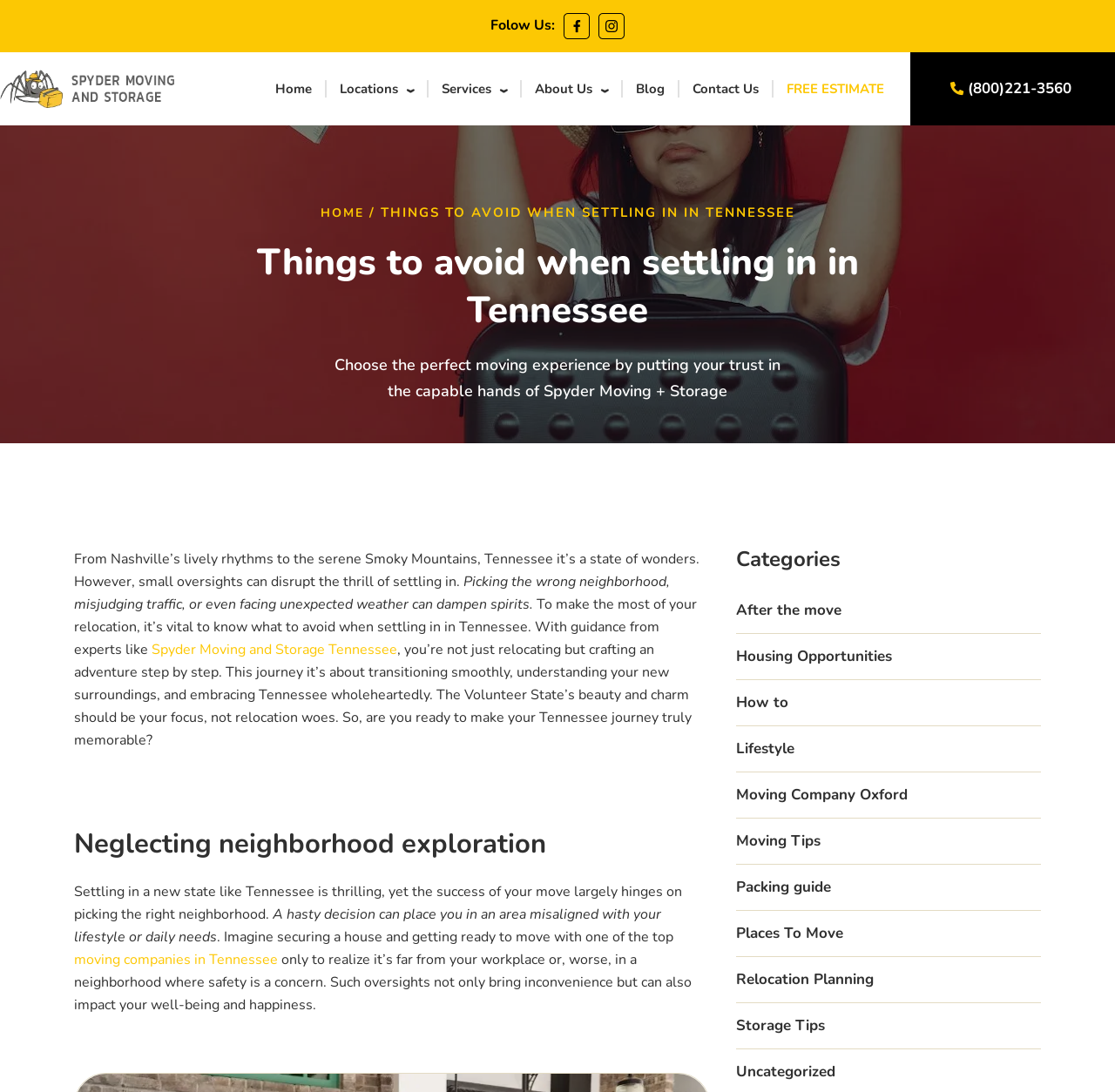Please determine the bounding box coordinates of the area that needs to be clicked to complete this task: 'Follow Spyder Moving on Facebook'. The coordinates must be four float numbers between 0 and 1, formatted as [left, top, right, bottom].

[0.505, 0.012, 0.529, 0.036]